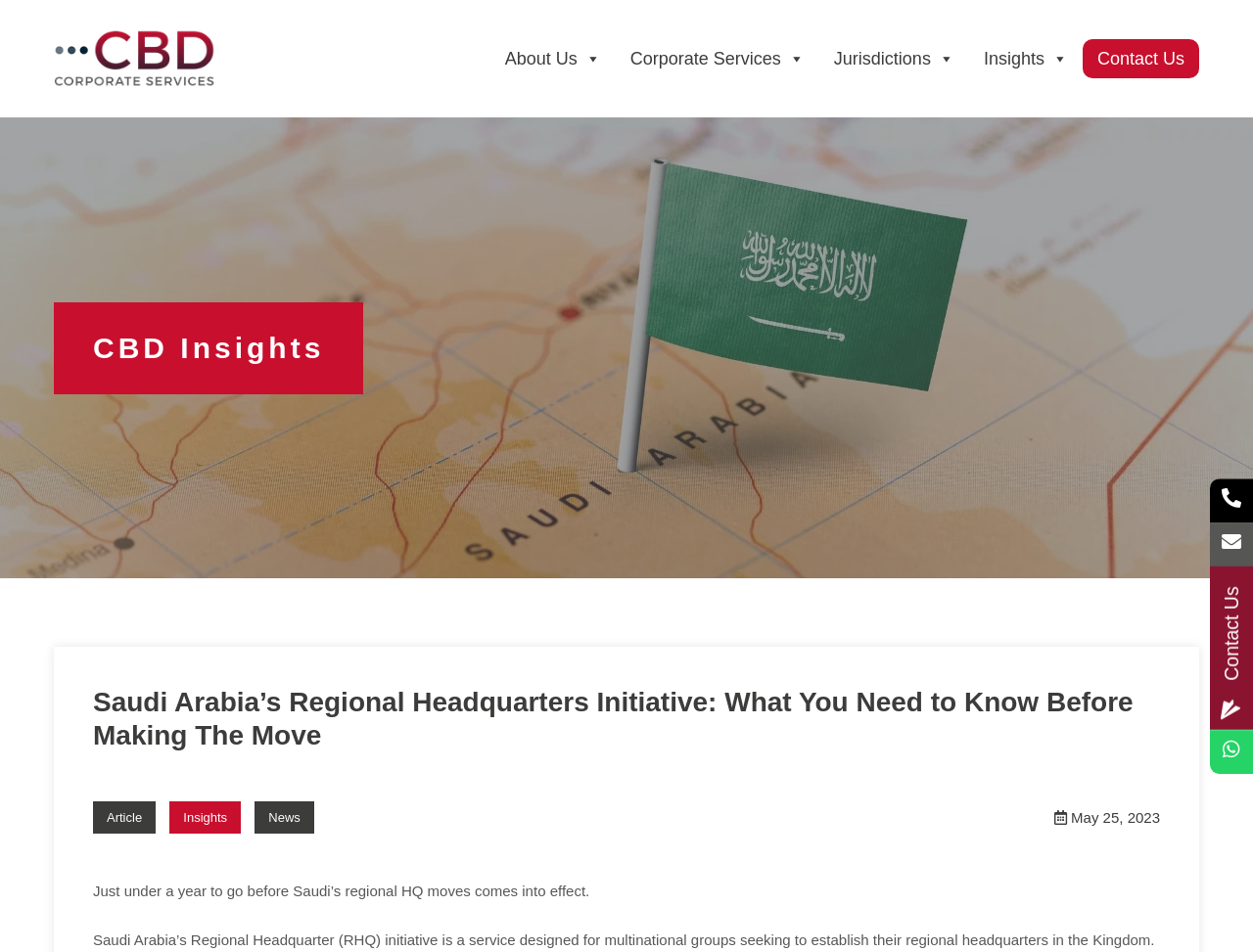Could you highlight the region that needs to be clicked to execute the instruction: "View Insights"?

[0.135, 0.842, 0.192, 0.876]